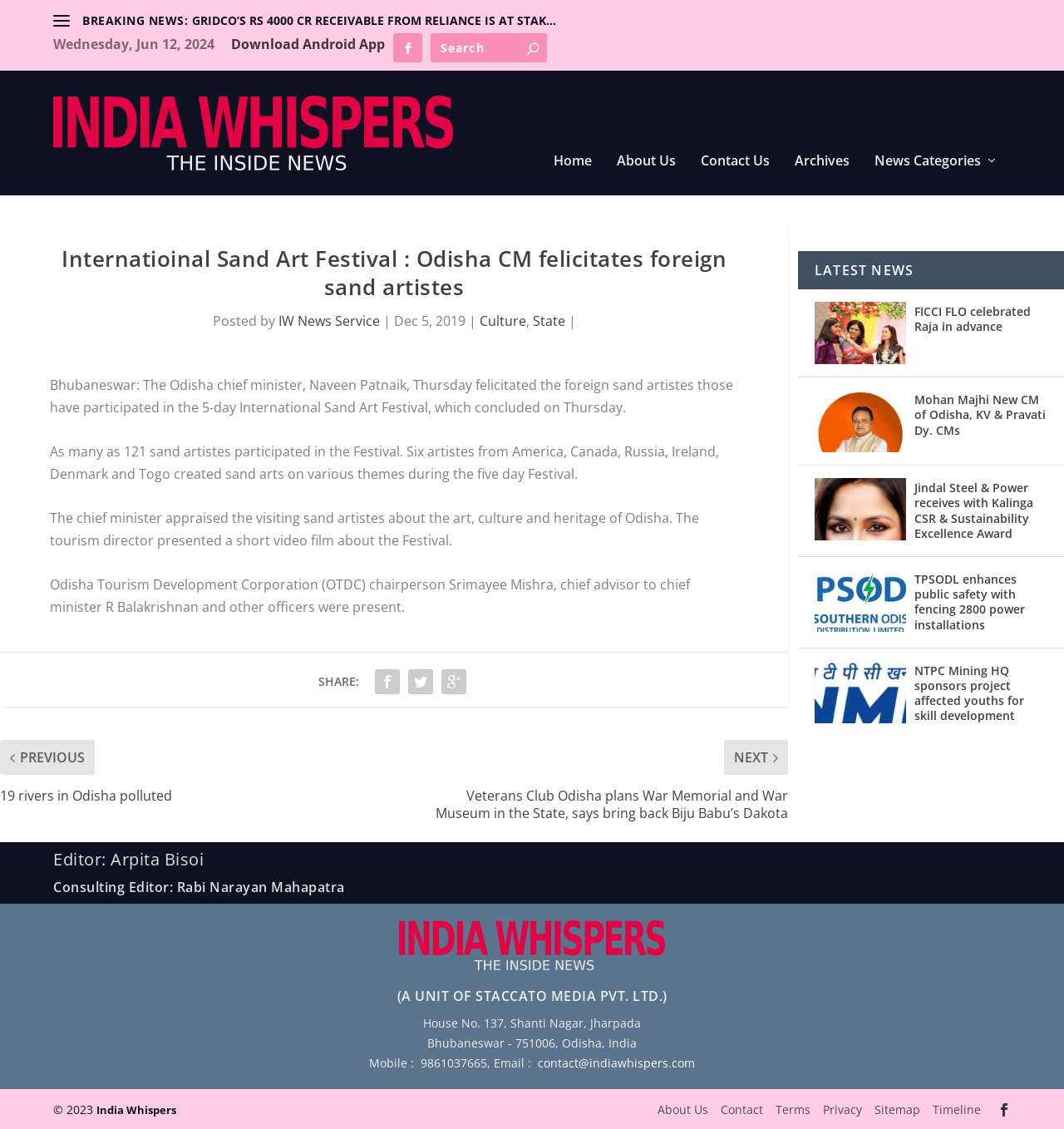Show the bounding box coordinates of the region that should be clicked to follow the instruction: "Review a Mover."

None